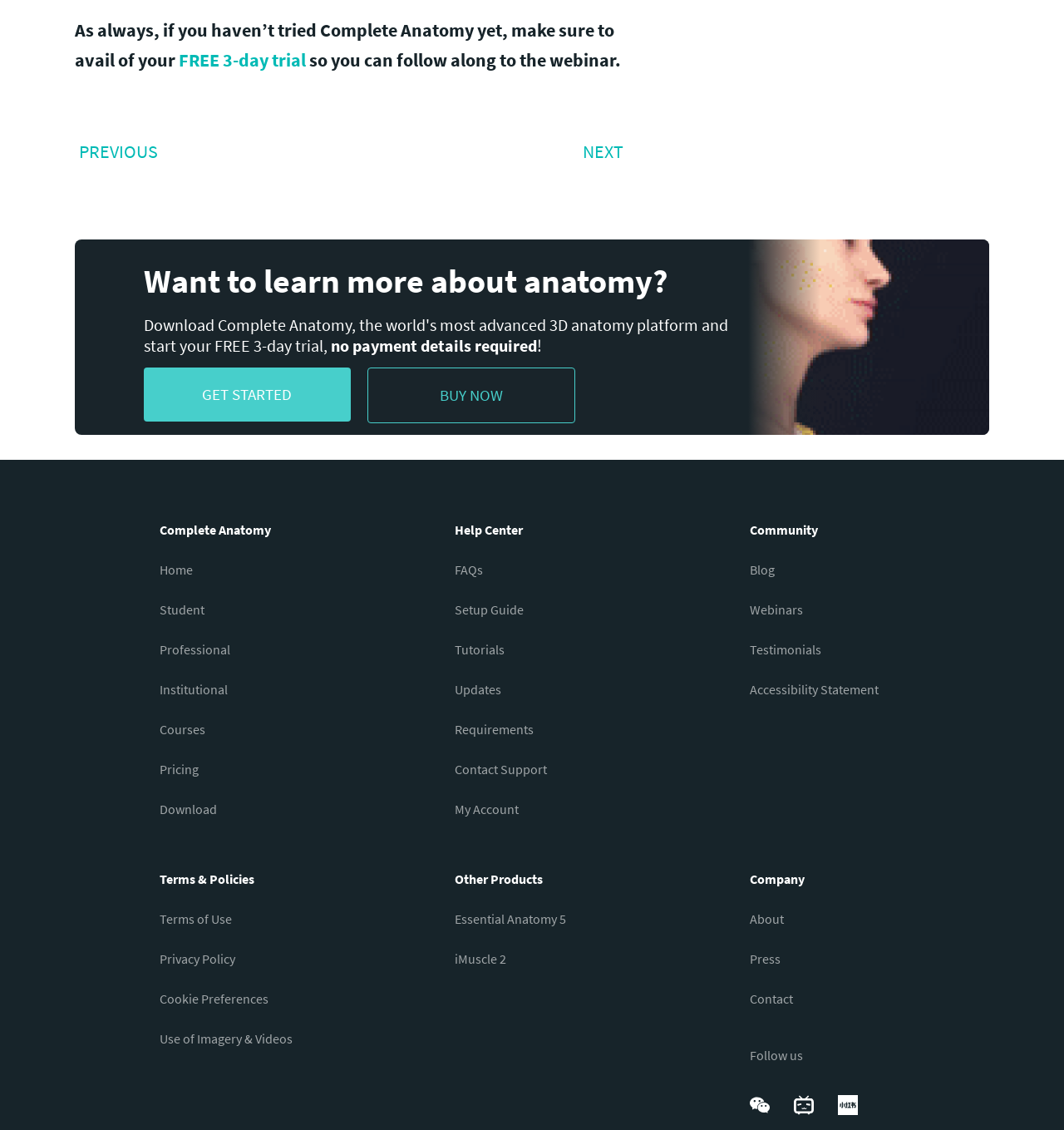What type of content is available in the 'Courses' section?
Respond with a short answer, either a single word or a phrase, based on the image.

Anatomy courses